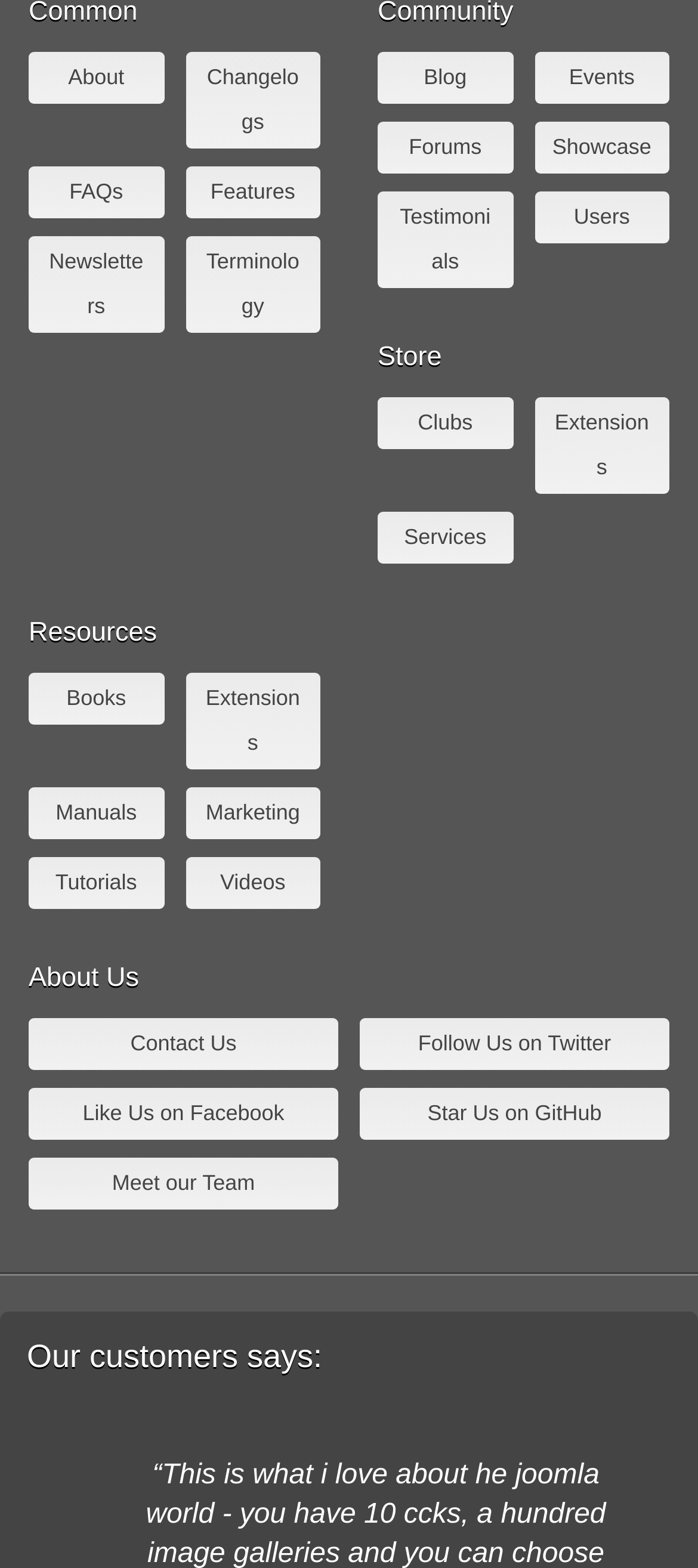Can you find the bounding box coordinates of the area I should click to execute the following instruction: "contact us"?

[0.041, 0.649, 0.485, 0.683]